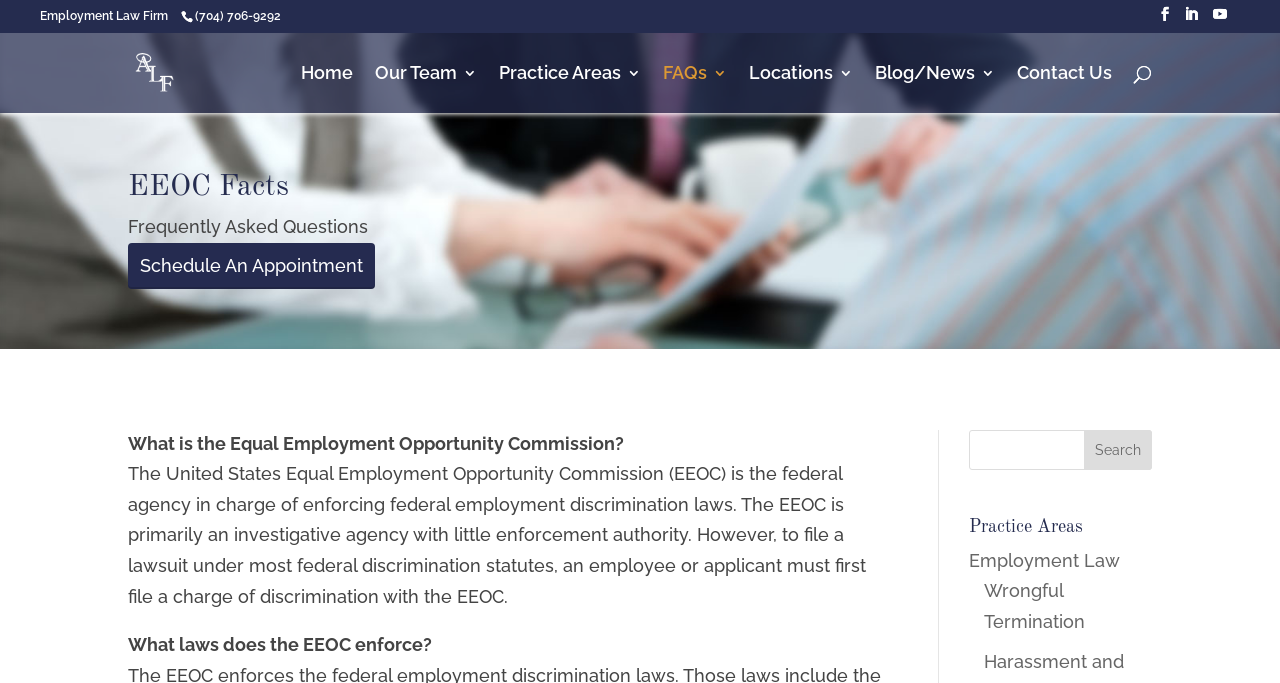What is one of the laws enforced by the EEOC?
Your answer should be a single word or phrase derived from the screenshot.

Federal employment discrimination laws